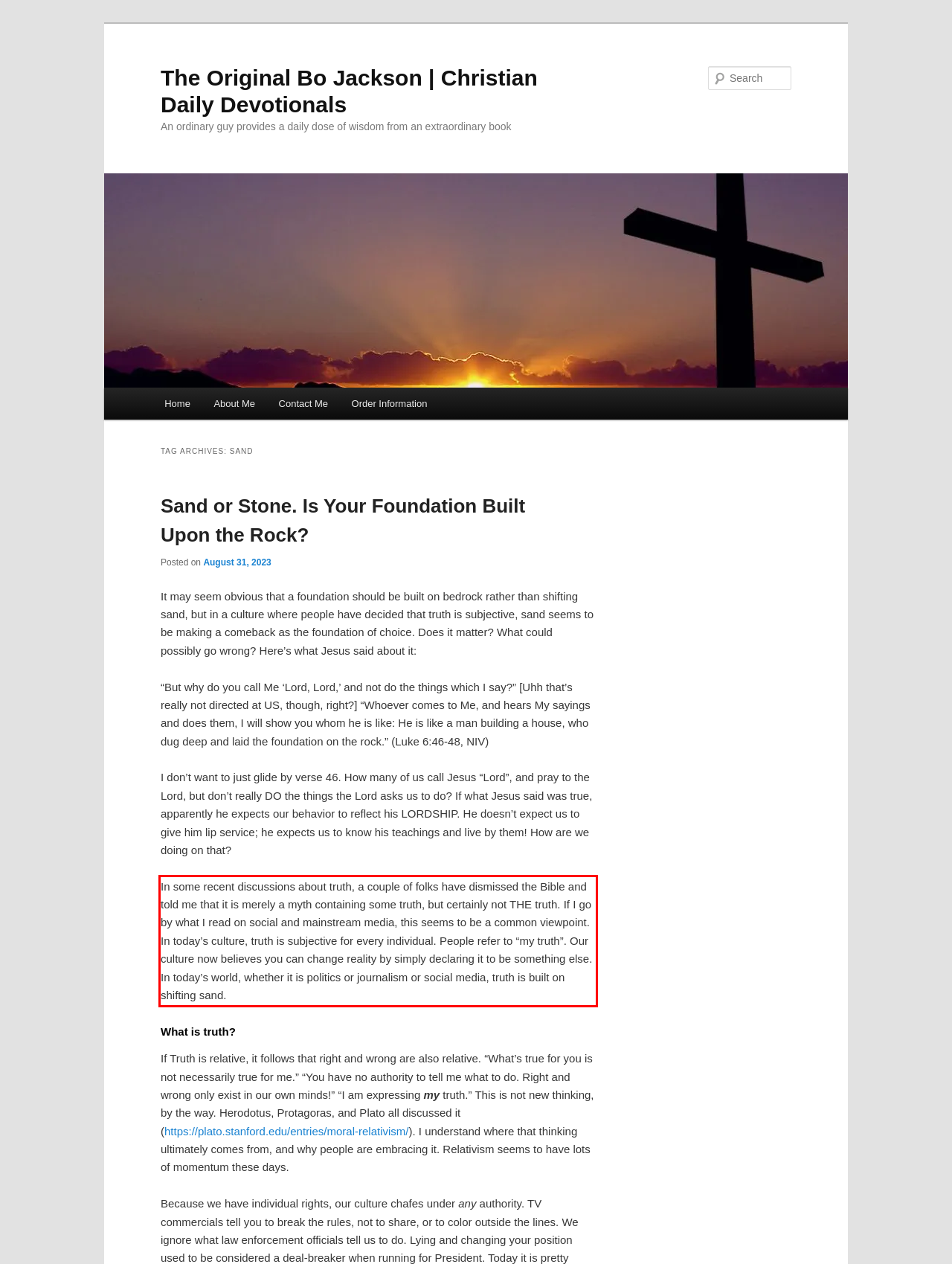Given a screenshot of a webpage, identify the red bounding box and perform OCR to recognize the text within that box.

In some recent discussions about truth, a couple of folks have dismissed the Bible and told me that it is merely a myth containing some truth, but certainly not THE truth. If I go by what I read on social and mainstream media, this seems to be a common viewpoint. In today’s culture, truth is subjective for every individual. People refer to “my truth”. Our culture now believes you can change reality by simply declaring it to be something else. In today’s world, whether it is politics or journalism or social media, truth is built on shifting sand.